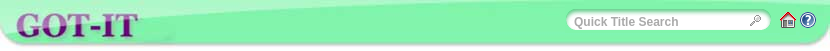Answer this question using a single word or a brief phrase:
What does the house icon represent?

Homepage